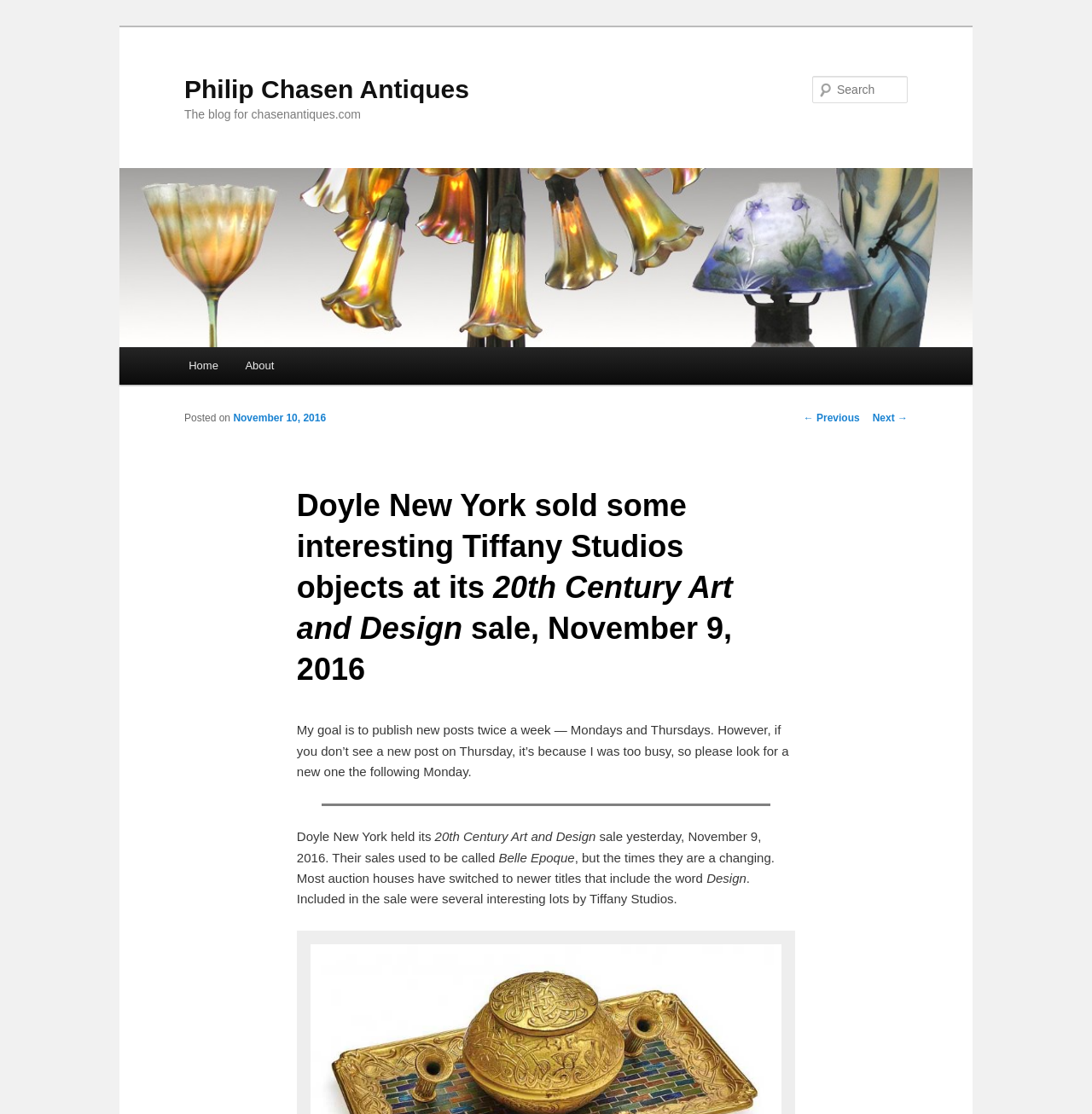Please locate the bounding box coordinates for the element that should be clicked to achieve the following instruction: "Go to the home page". Ensure the coordinates are given as four float numbers between 0 and 1, i.e., [left, top, right, bottom].

[0.16, 0.312, 0.212, 0.345]